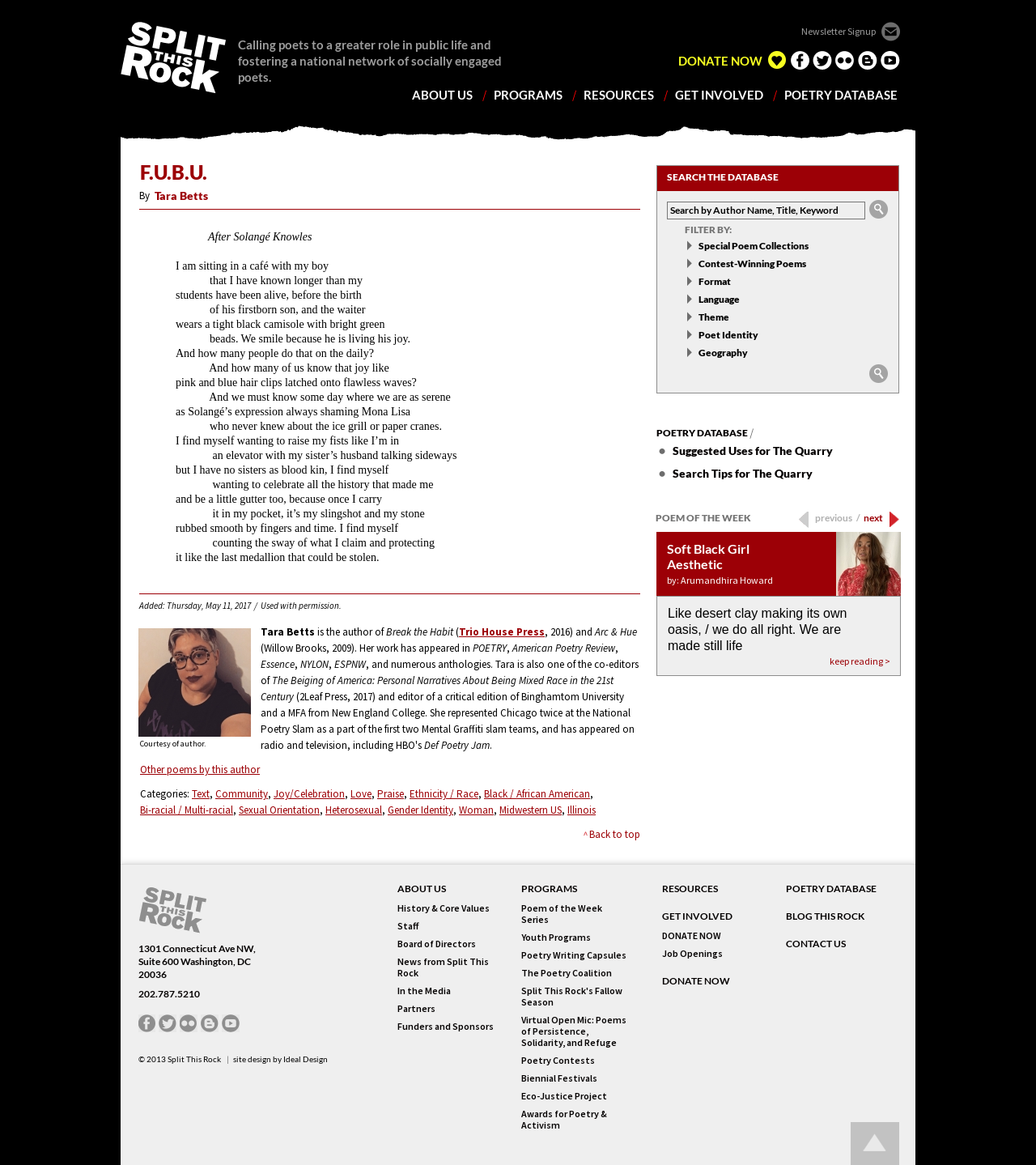Please locate and retrieve the main header text of the webpage.

SPLIT THIS ROCK